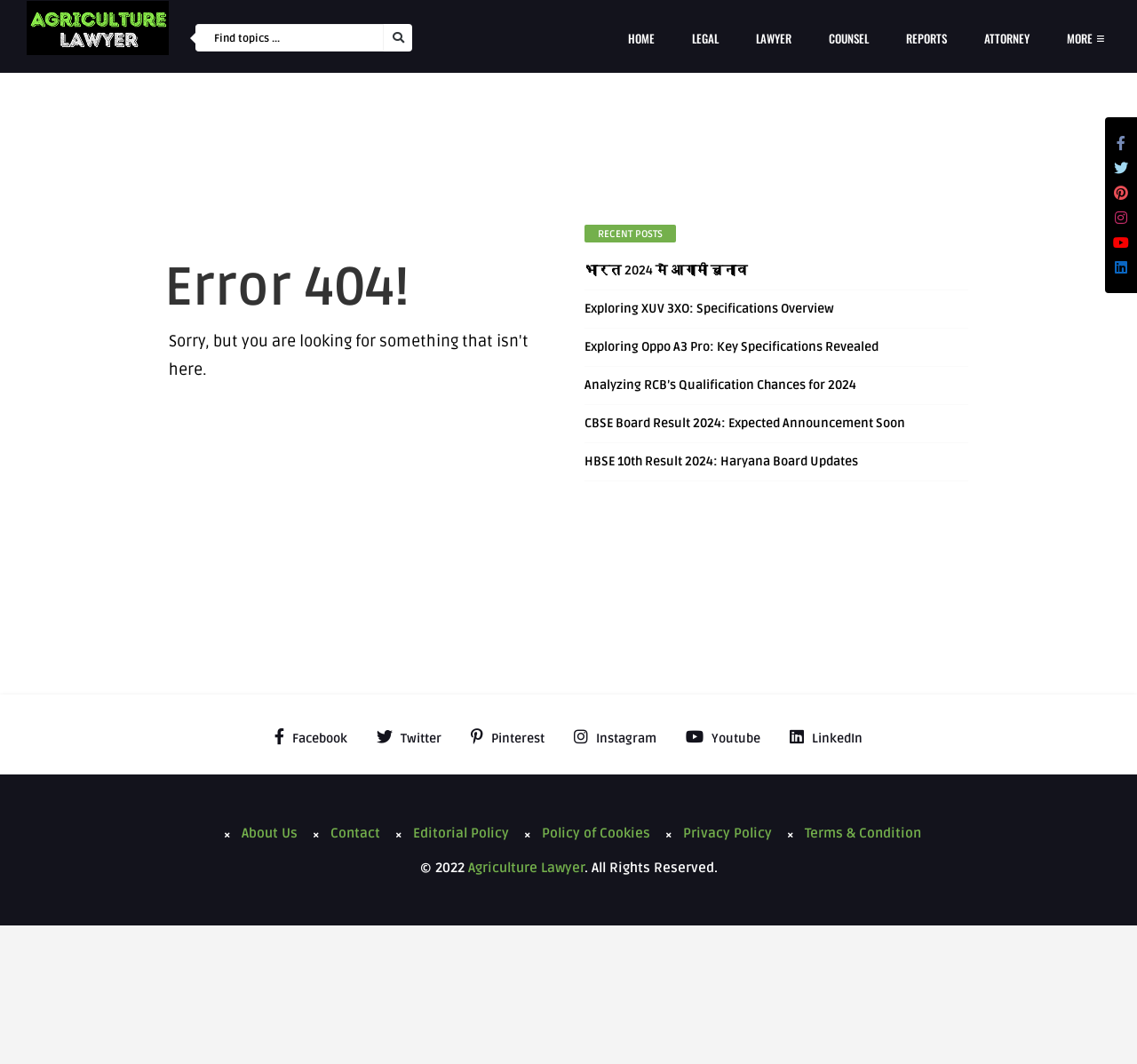What is the title of the first recent post listed on the webpage?
From the details in the image, provide a complete and detailed answer to the question.

The first recent post listed on the webpage has the title 'भारत 2024 में आगामी चुनाव' which appears to be a news article or blog post related to the upcoming elections in India in 2024.